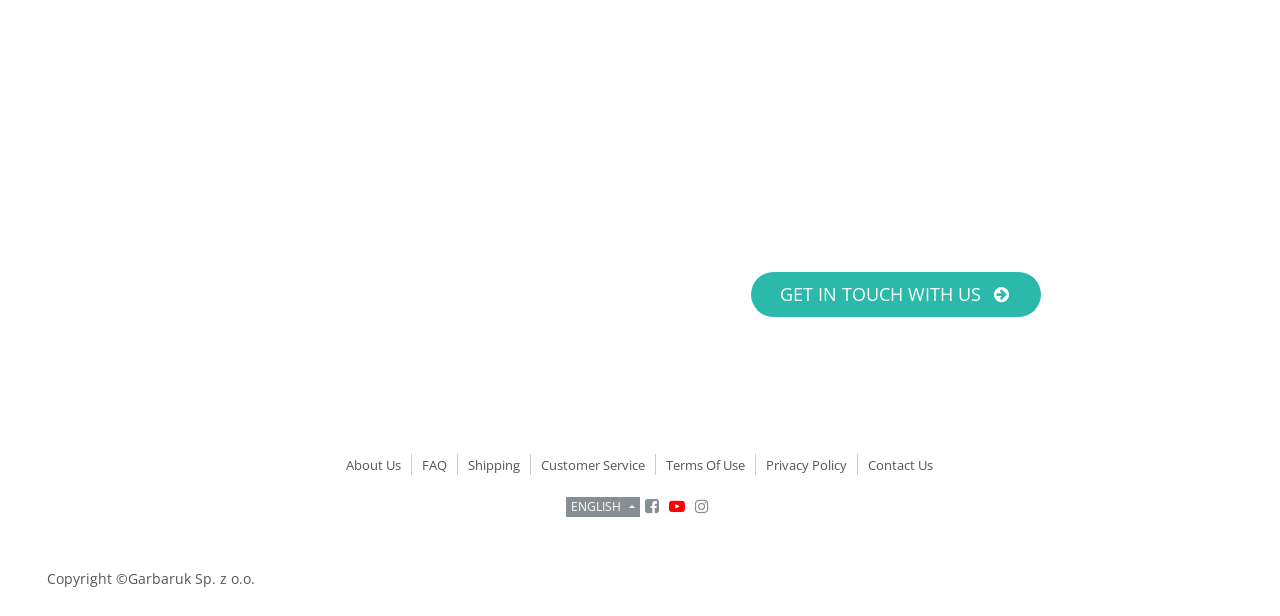What is the language currently selected on the webpage?
Using the image, provide a detailed and thorough answer to the question.

I found a button with the text 'ENGLISH' at the bottom of the page, which suggests that the language currently selected on the webpage is English.